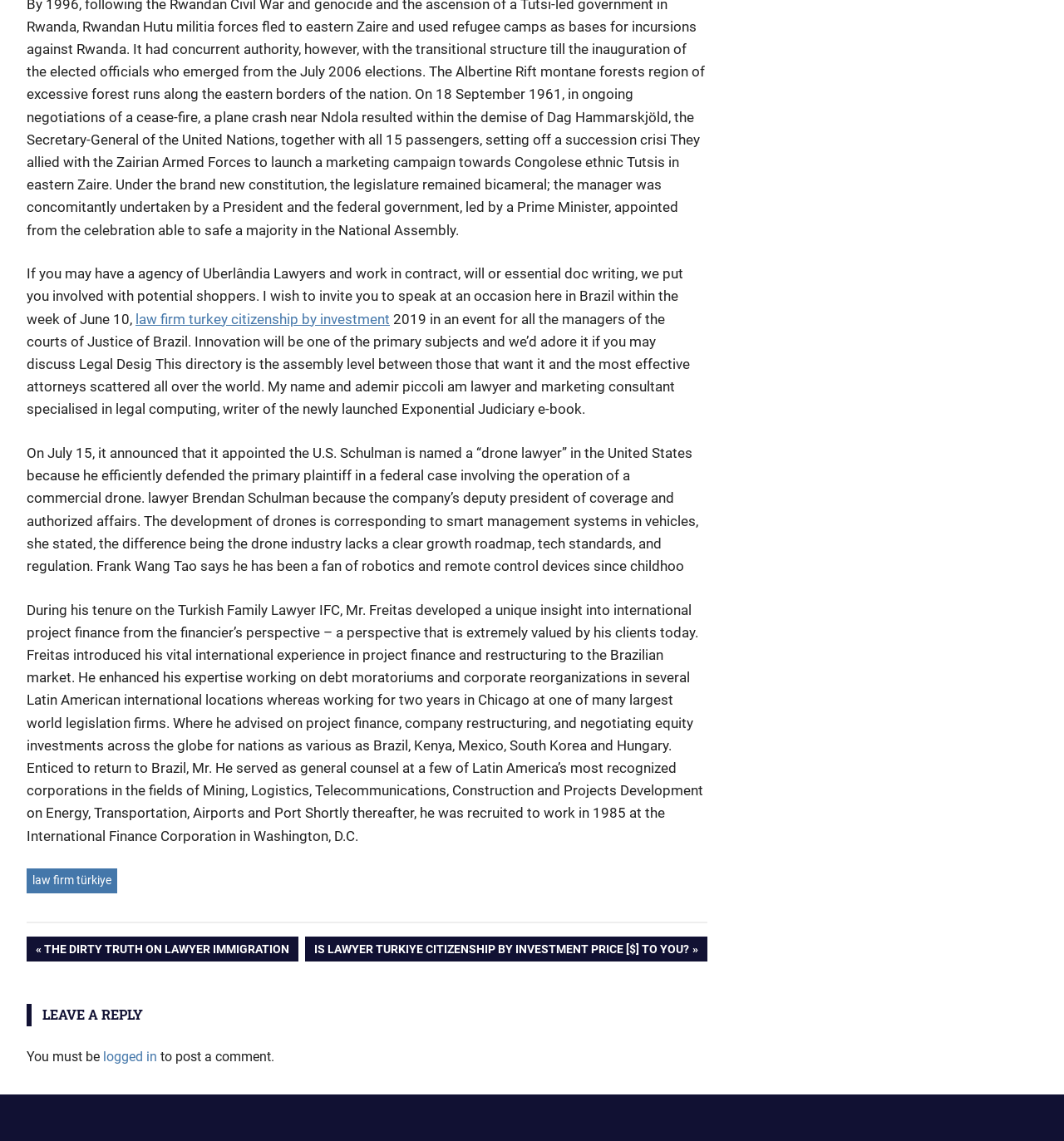Please provide a comprehensive answer to the question below using the information from the image: What is the profession of Ademir Piccoli?

From the StaticText element with ID 124, we can see that Ademir Piccoli is a lawyer and marketing consultant specialized in legal computing, and he is also the writer of the newly launched Exponential Judiciary e-book.